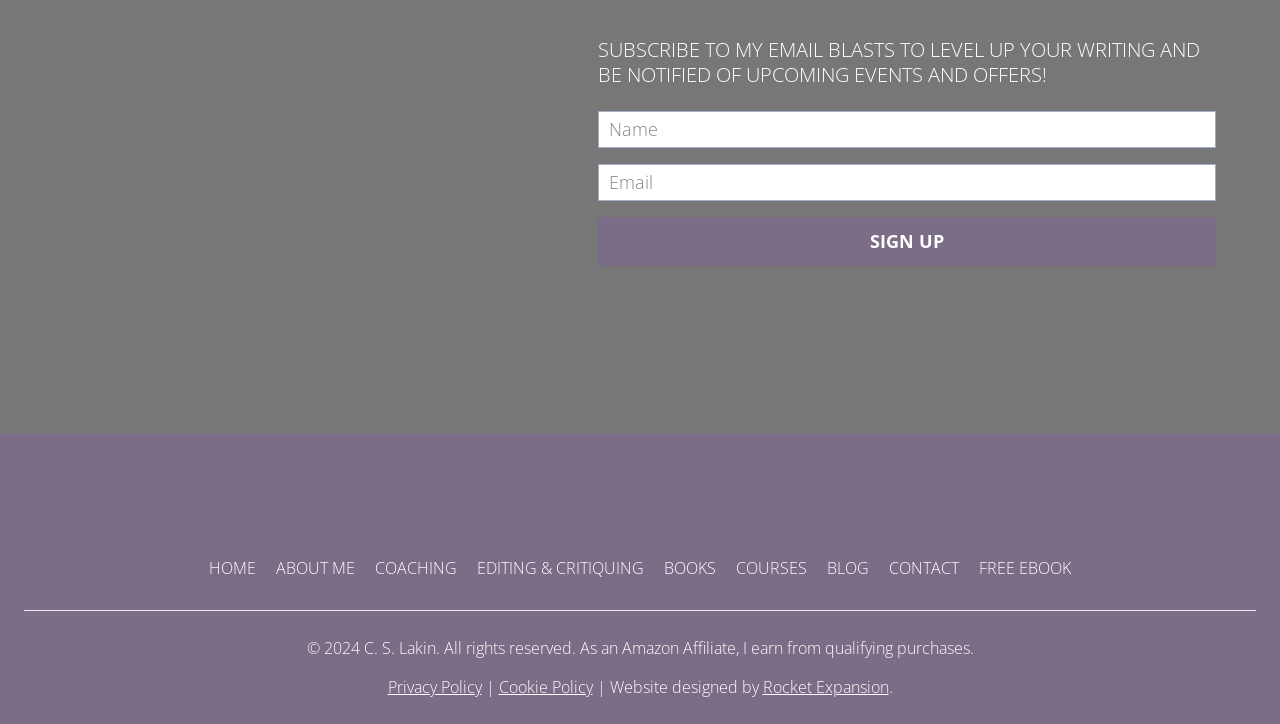Locate the coordinates of the bounding box for the clickable region that fulfills this instruction: "Enter your name".

[0.467, 0.153, 0.95, 0.205]